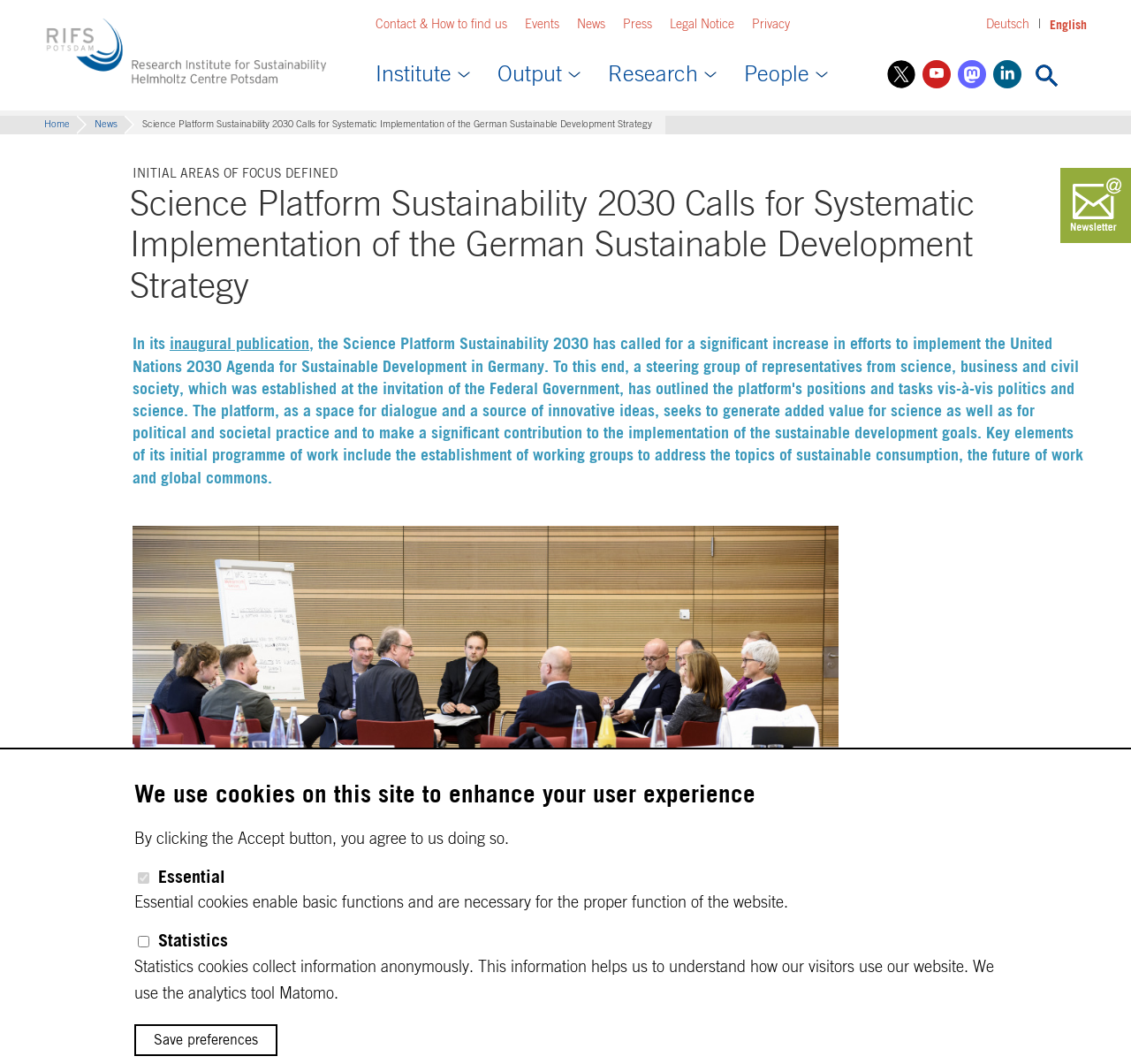How many navigation menus are present?
Using the image as a reference, answer the question with a short word or phrase.

3